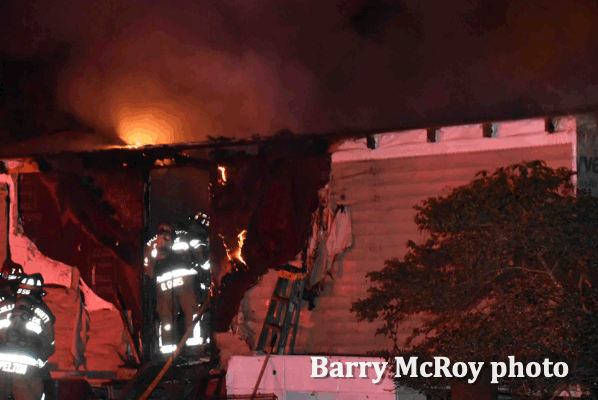Provide a thorough description of the image.

This dynamic image, captured by Barry McRoy, depicts a courageous response to a fire that has engulfed a structure. The scene is illuminated by flames licking out from the windows, revealing intense smoke cascading from the roof. In the foreground, several firefighters in full gear are seen actively tackling the blaze, demonstrating bravery and teamwork in their efforts to control the situation. A wooden ladder positioned against the wall suggests ongoing rescue operations or further firefighting efforts. The backdrop features a partially obscured home, illustrating the severity of the fire and the dangers involved in such emergencies. The intensity of the scene is palpable, emphasizing the critical role of fire crews in protecting lives and property.